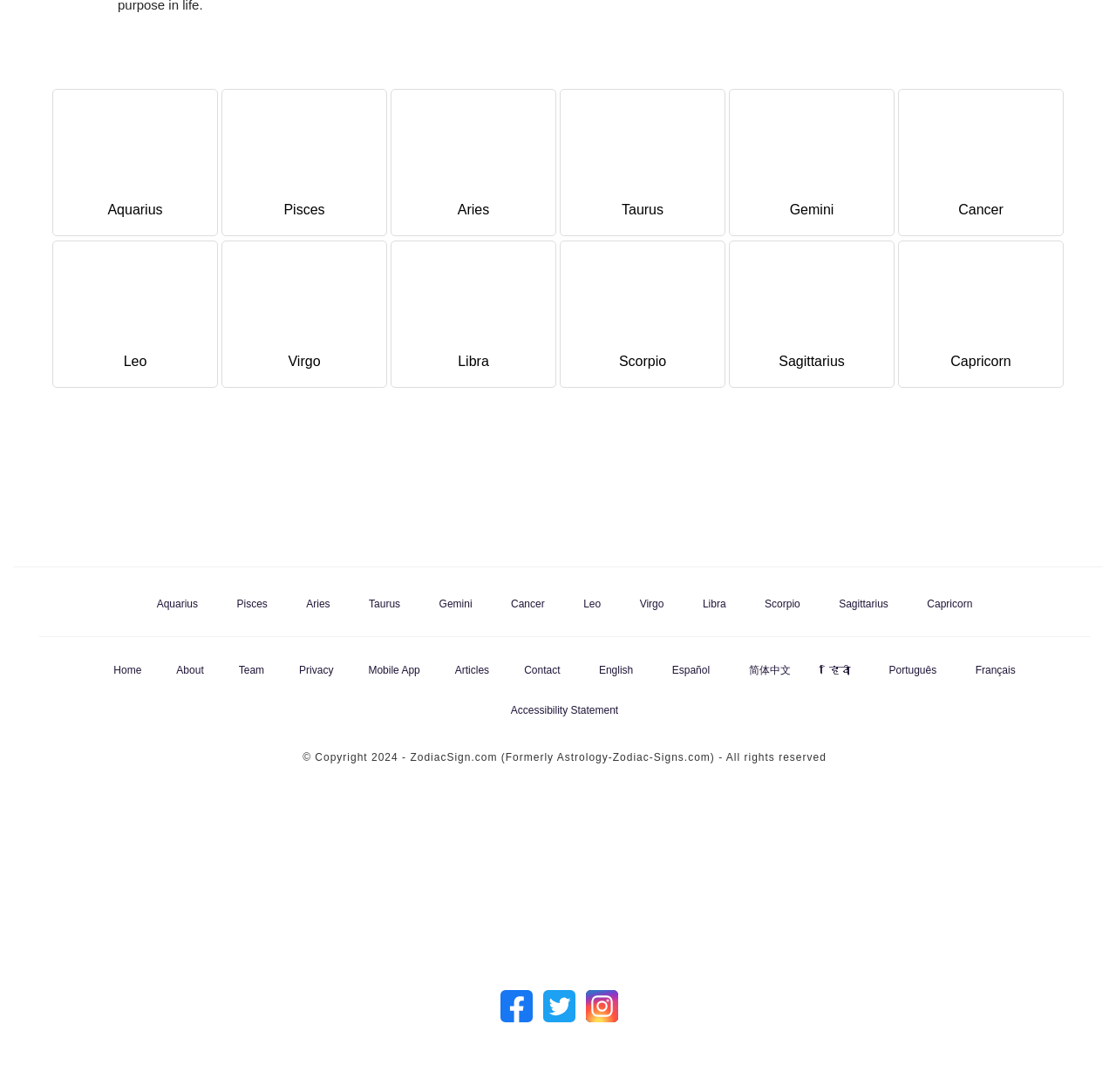Identify the bounding box coordinates for the UI element described as: "Affiliate Disclosure". The coordinates should be provided as four floats between 0 and 1: [left, top, right, bottom].

None